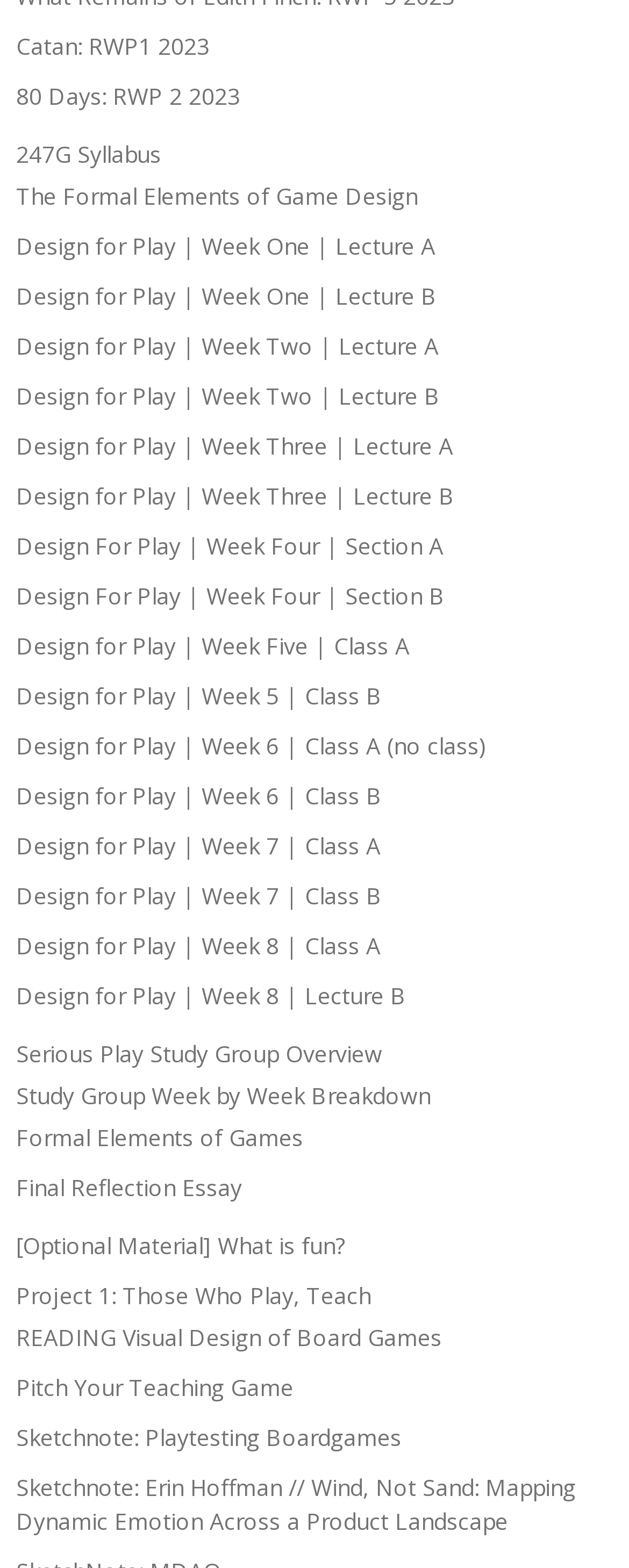Locate the bounding box coordinates of the clickable element to fulfill the following instruction: "Read the study group overview for Serious Play". Provide the coordinates as four float numbers between 0 and 1 in the format [left, top, right, bottom].

[0.026, 0.662, 0.608, 0.682]